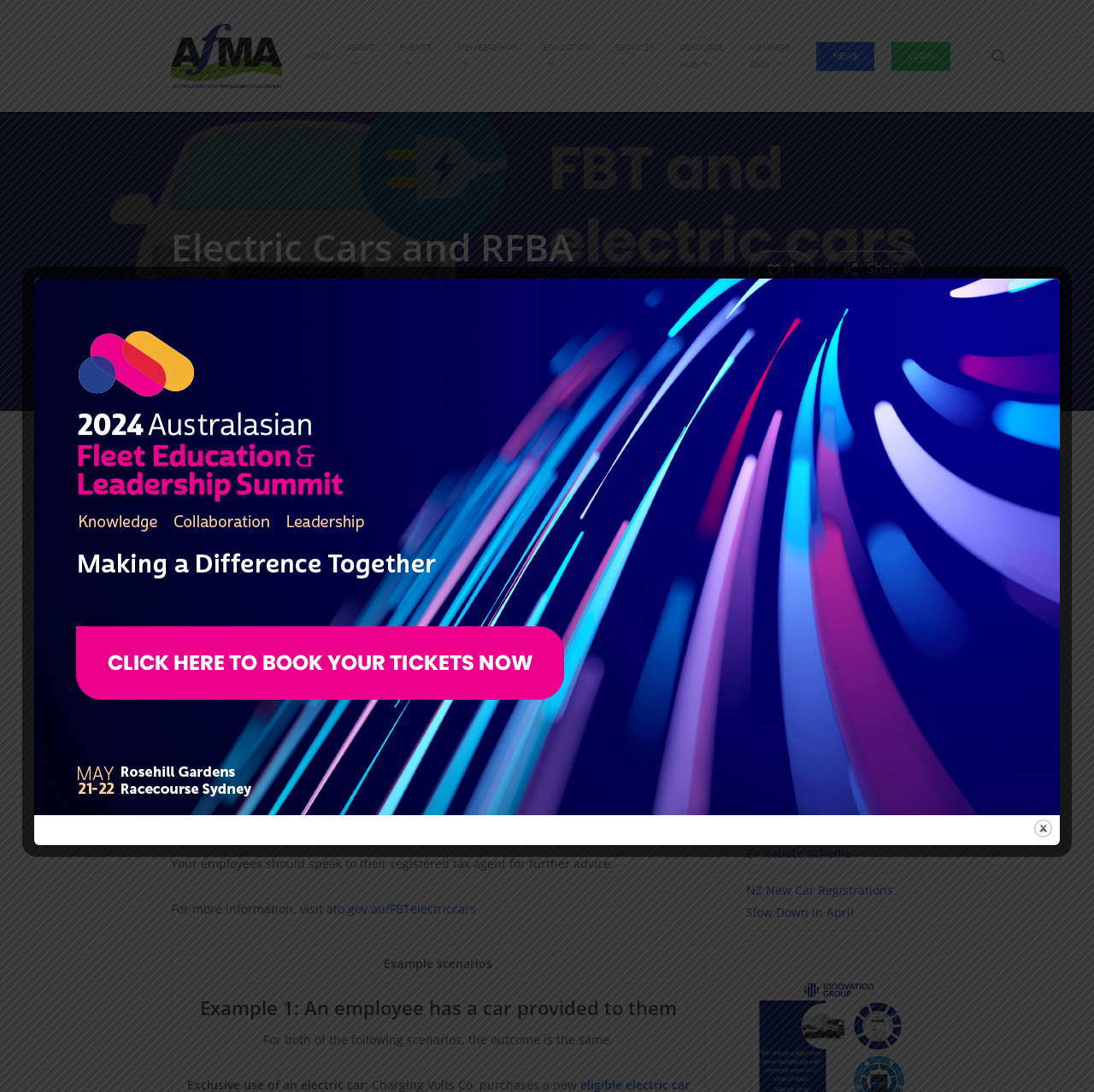Determine the bounding box coordinates of the clickable element to achieve the following action: 'Click on the HOME link'. Provide the coordinates as four float values between 0 and 1, formatted as [left, top, right, bottom].

[0.271, 0.043, 0.31, 0.059]